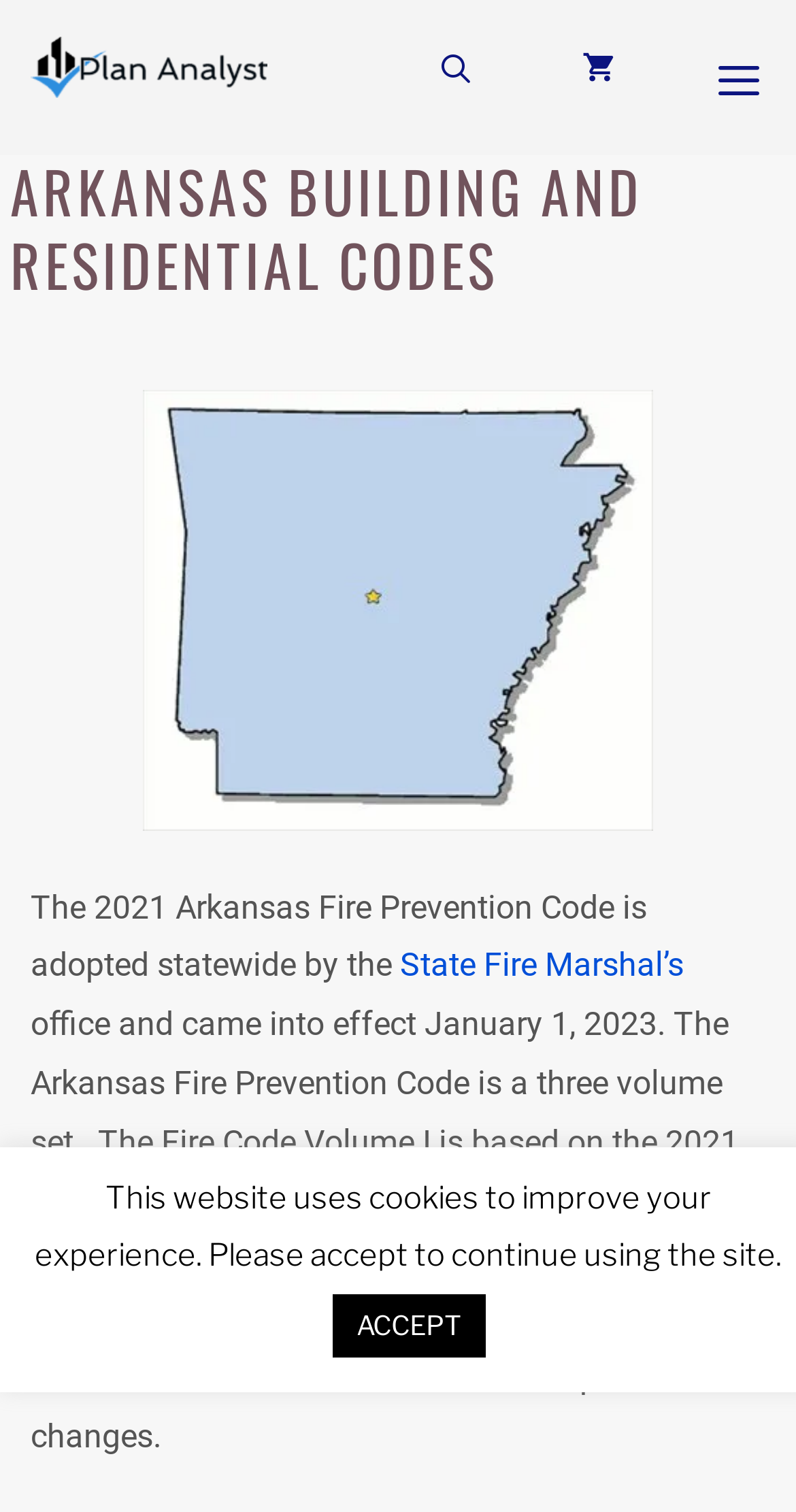Determine the main heading of the webpage and generate its text.

ARKANSAS BUILDING AND RESIDENTIAL CODES